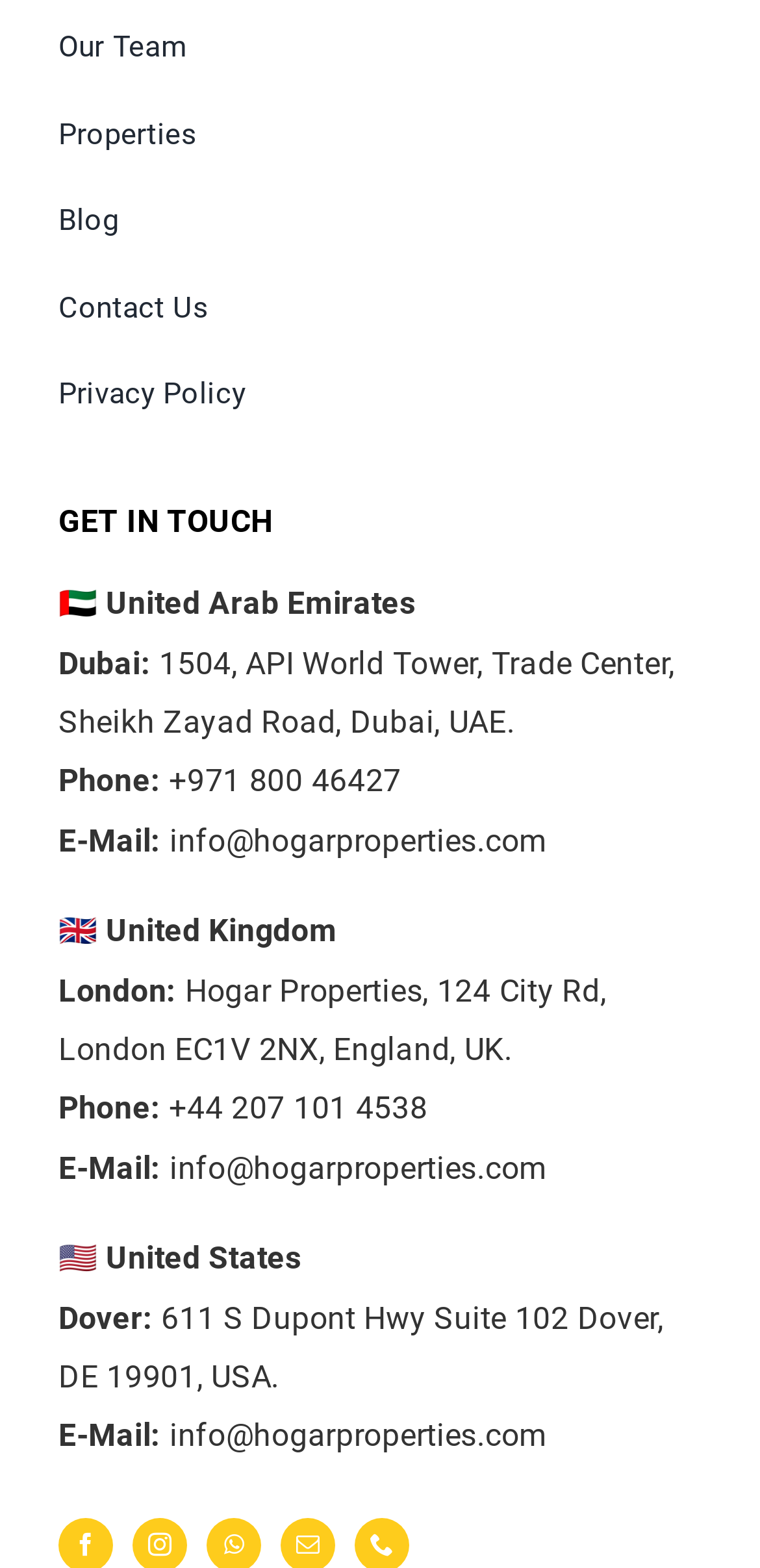What is the address of the London office?
From the screenshot, supply a one-word or short-phrase answer.

124 City Rd, London EC1V 2NX, England, UK